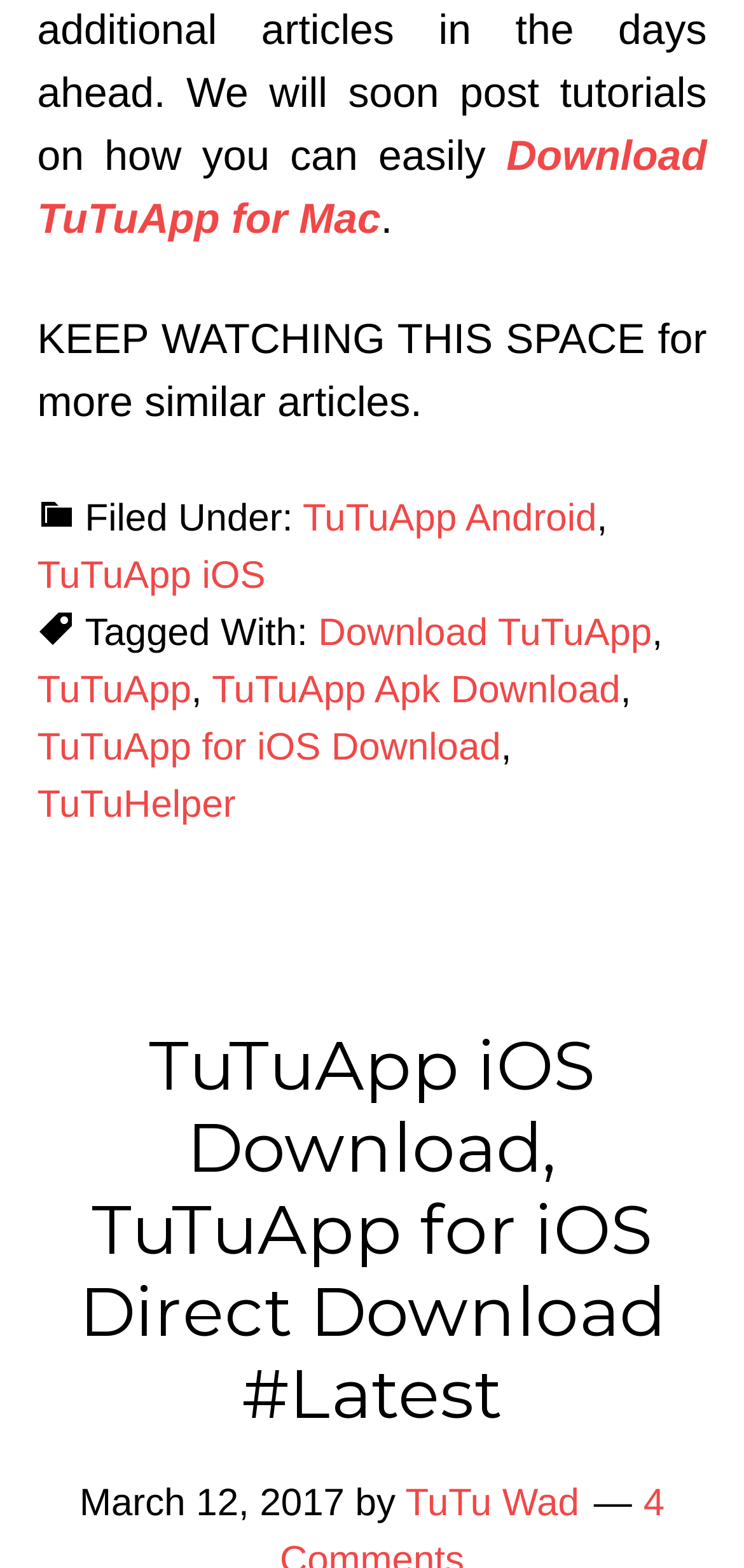What is the category of the article?
Please look at the screenshot and answer using one word or phrase.

TuTuApp Android